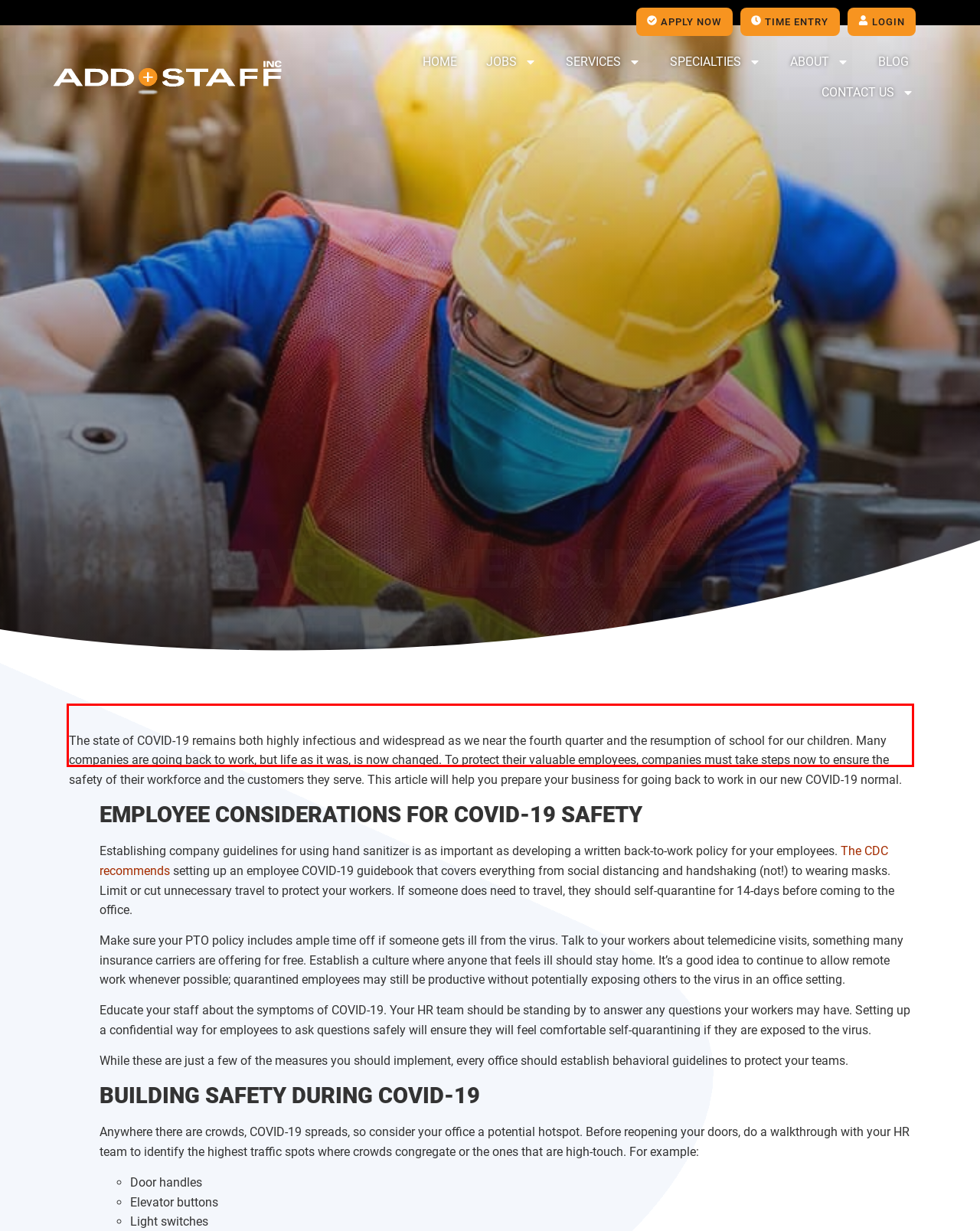Please examine the screenshot of the webpage and read the text present within the red rectangle bounding box.

The state of COVID-19 remains both highly infectious and widespread as we near the fourth quarter and the resumption of school for our children. Many companies are going back to work, but life as it was, is now changed. To protect their valuable employees, companies must take steps now to ensure the safety of their workforce and the customers they serve. This article will help you prepare your business for going back to work in our new COVID-19 normal.